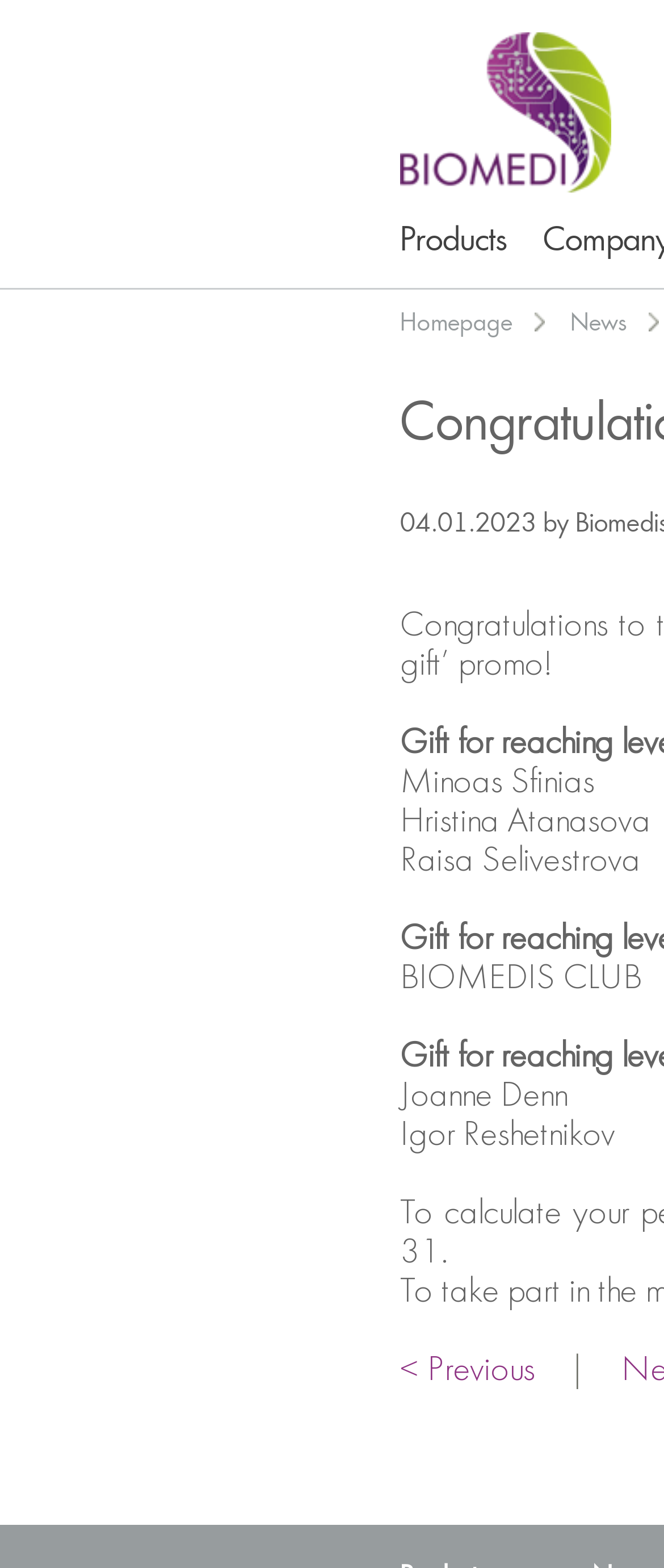Highlight the bounding box of the UI element that corresponds to this description: "< Previous".

[0.603, 0.864, 0.805, 0.886]